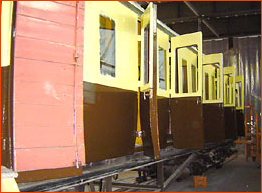Generate an elaborate caption that covers all aspects of the image.

The image showcases a row of train carriages undergoing renovation, prominently featuring freshly painted compartments. The colors of the carriages include a pink exterior, complemented by yellow window frames and a dark brown lower section. The doors are ajar, indicating ongoing work, likely making it easier for workers to access the interiors. This specific stage of restoration follows extensive research conducted at the Public Record Office, which revealed historical designs and color schemes, one of which was dated to 1896 and signed by designer Daniel Gooch. The image captures the intricate details and craftsmanship involved in restoring these traditional carriages, illustrating the dedication to maintaining historical accuracy while updating the compartments to modern standards.